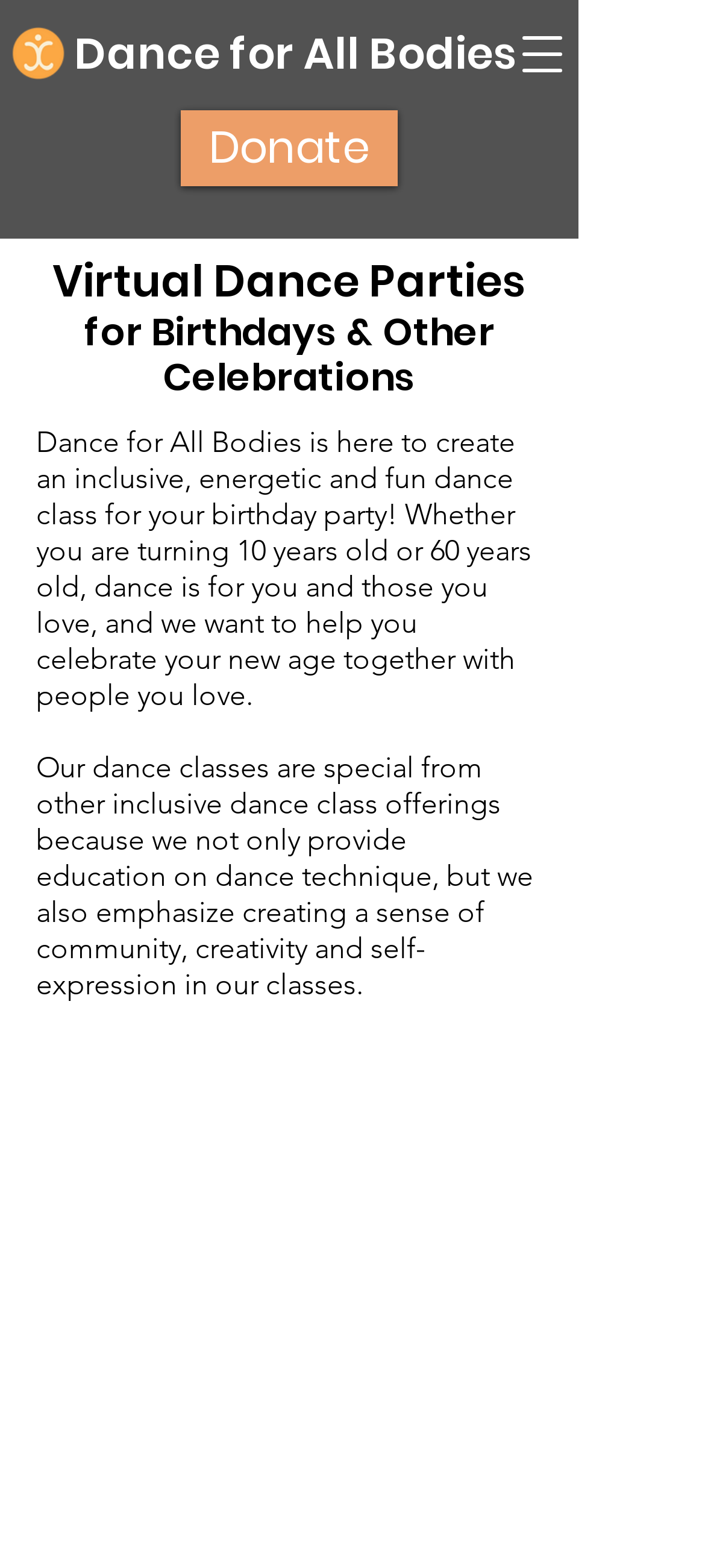From the image, can you give a detailed response to the question below:
What is the name of the organization?

The name of the organization can be found in the top-left corner of the webpage, where the logo is located. The logo is an image with the text 'Dance for All Bodies' next to it, indicating that this is the name of the organization.